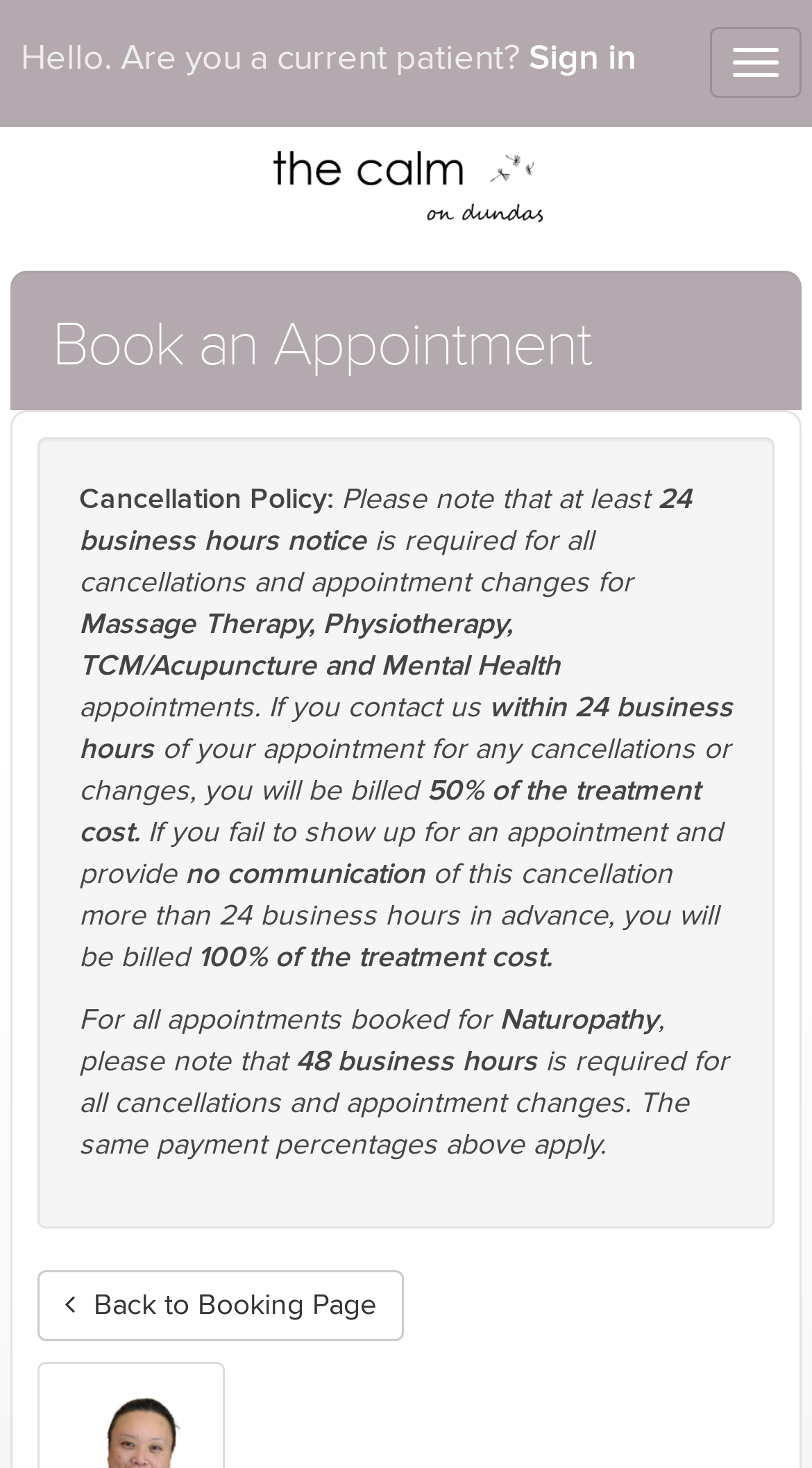Answer the question with a single word or phrase: 
What is the purpose of this webpage?

Book an appointment